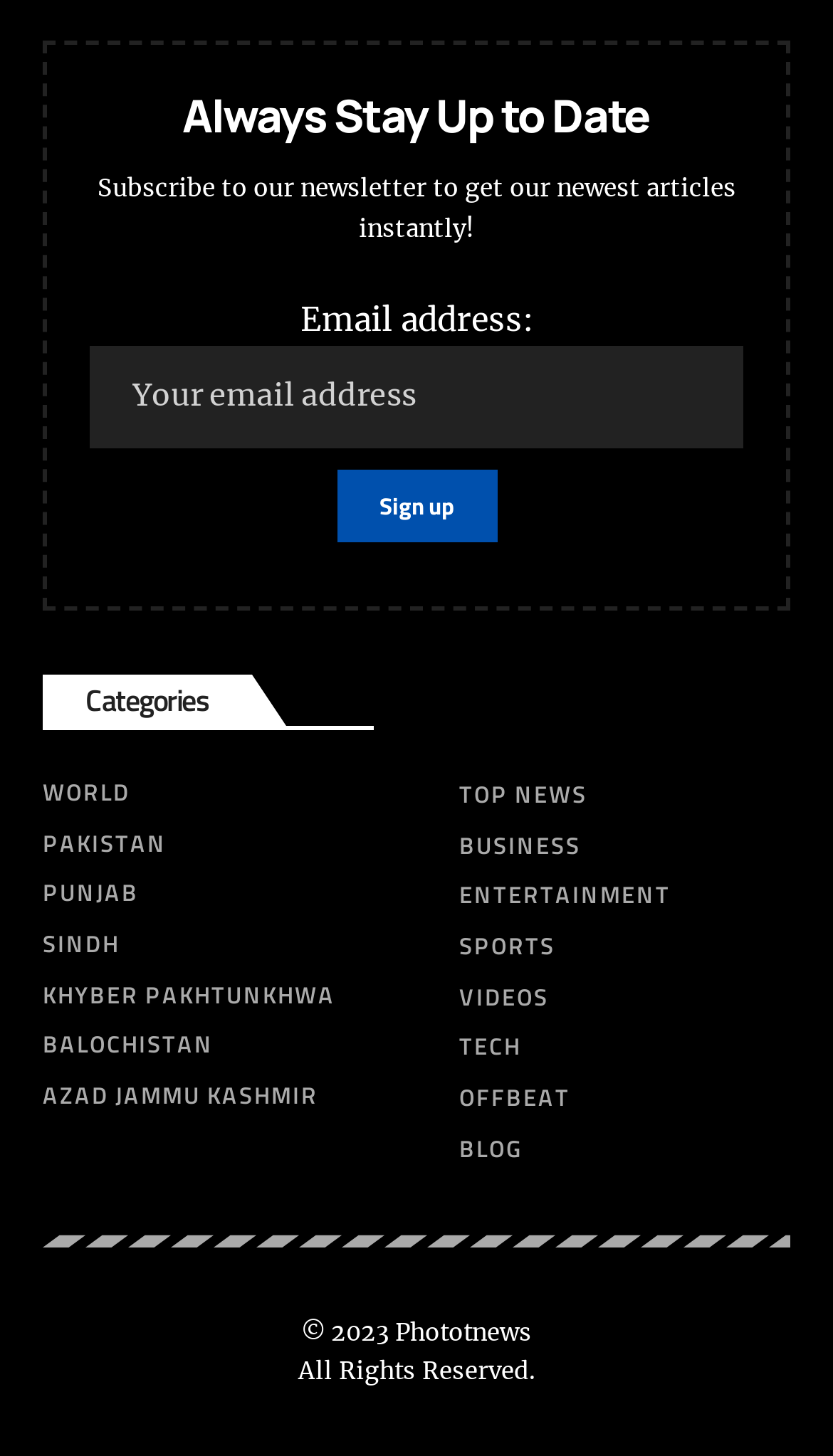Locate the bounding box coordinates of the element you need to click to accomplish the task described by this instruction: "Subscribe to the newsletter".

[0.108, 0.238, 0.892, 0.308]